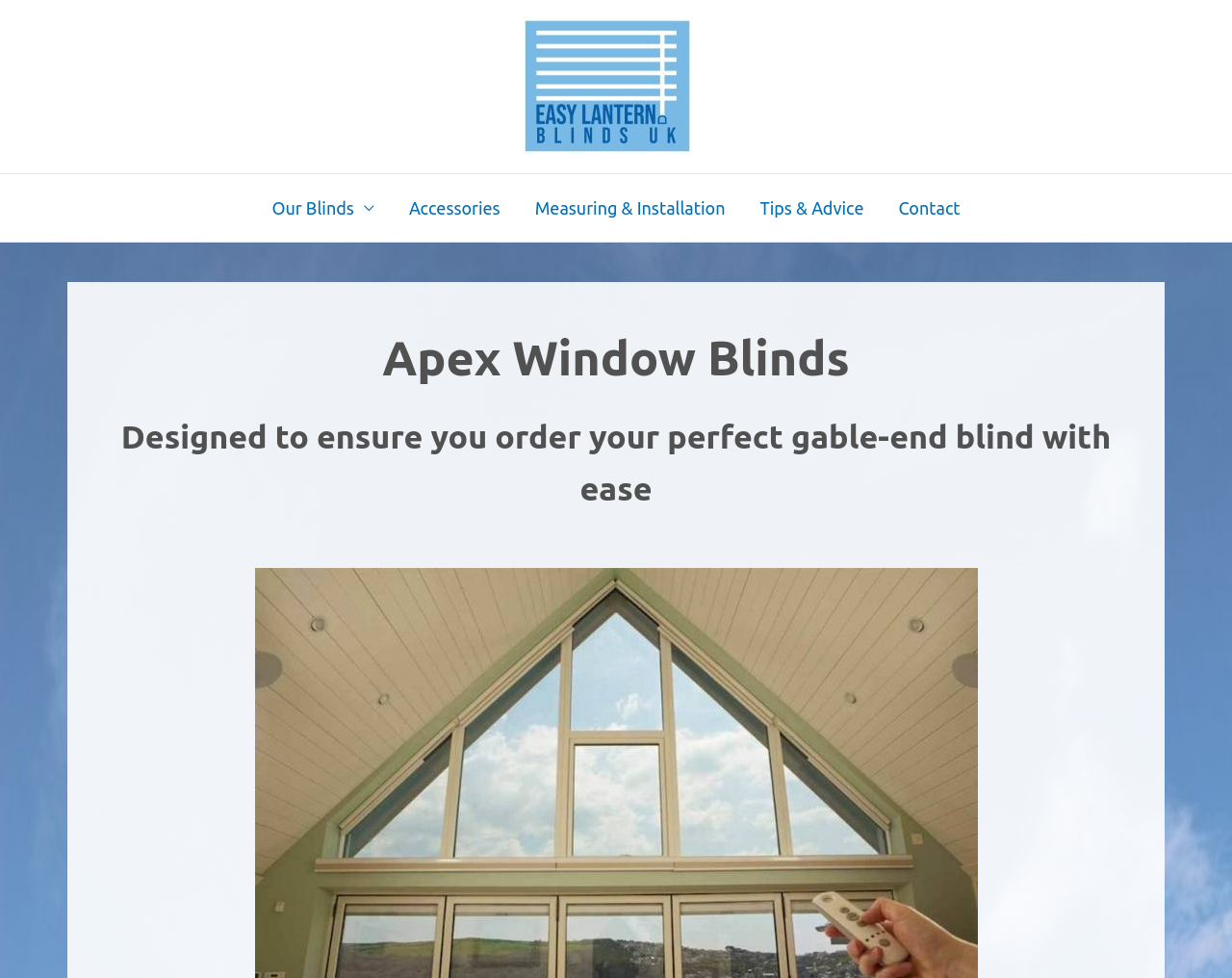Provide a thorough description of the webpage's content and layout.

The webpage is about Apex Window Blinds, with a prominent logo at the top center of the page. Below the logo, there is a navigation menu labeled "Site Navigation: MAIN MENU" that spans across the top of the page. The menu consists of five links: "Our Blinds", "Accessories", "Measuring & Installation", "Tips & Advice", and "Contact", arranged from left to right.

Above the navigation menu, there is a heading that reads "Apex Window Blinds". Below the navigation menu, there is a paragraph of text that explains the purpose of the webpage, stating that it is "Designed to ensure you order your perfect gable-end blind with ease". This text is centered on the page, taking up a significant portion of the screen.